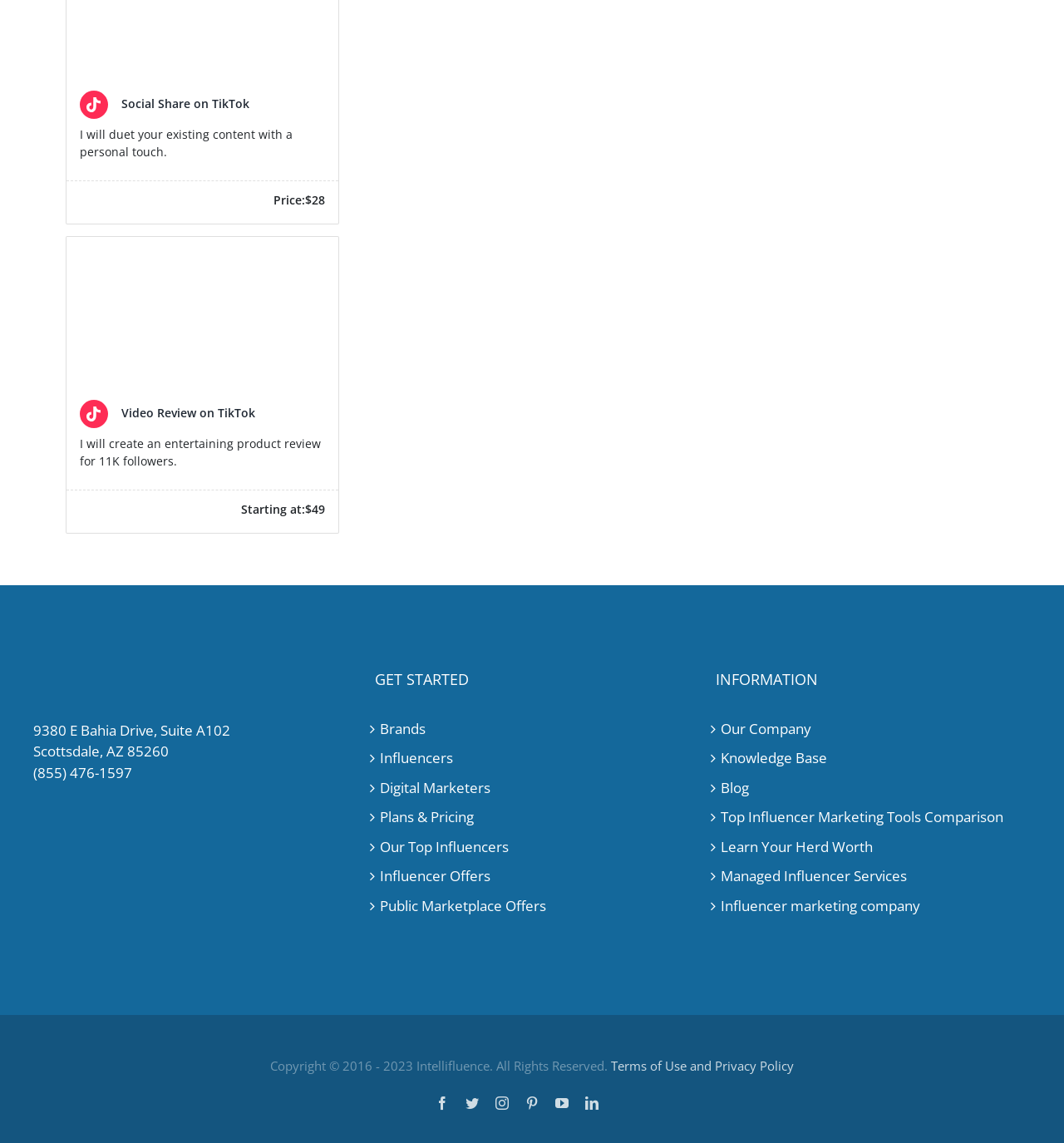Find the bounding box coordinates of the UI element according to this description: "Managed Influencer Services".

[0.678, 0.757, 0.965, 0.776]